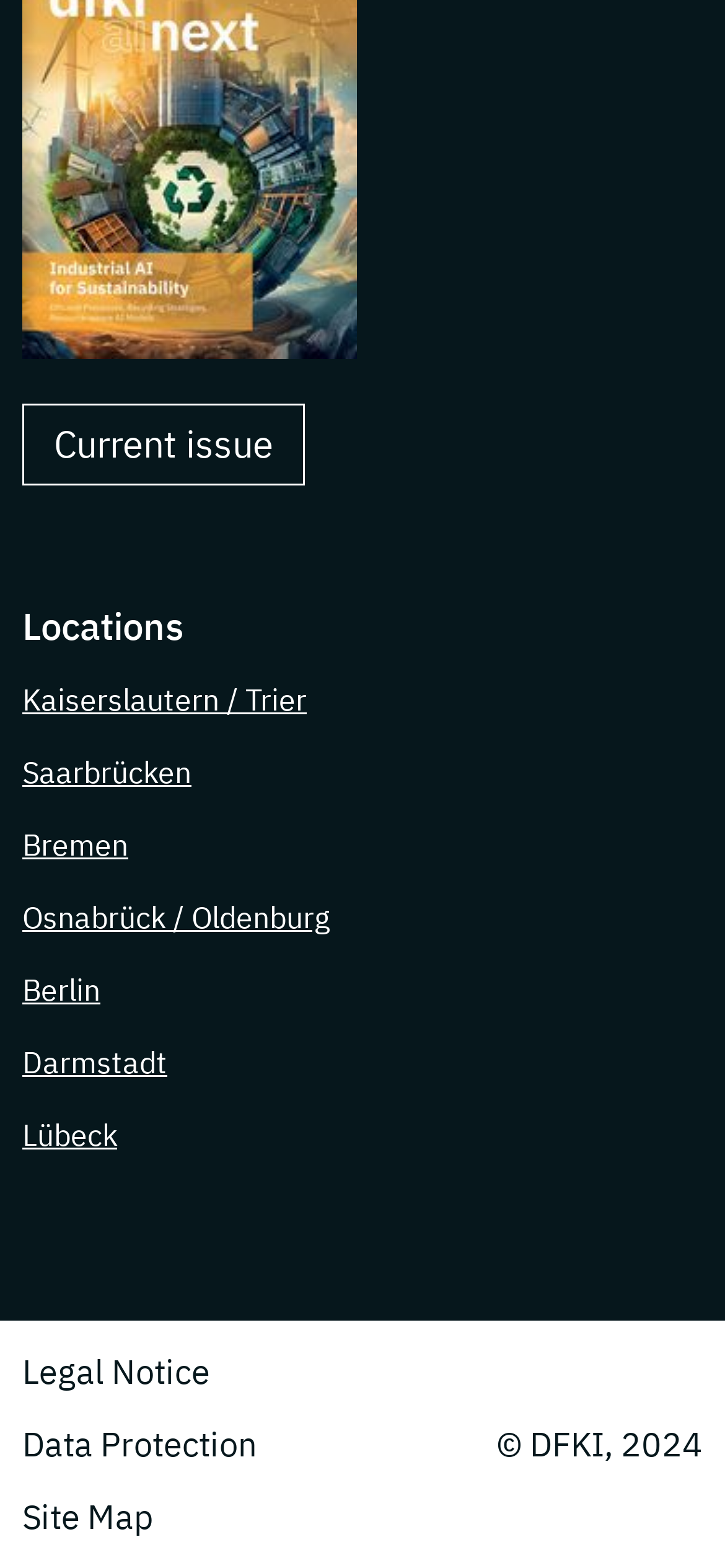Find the bounding box coordinates for the HTML element specified by: "Back to Top".

None